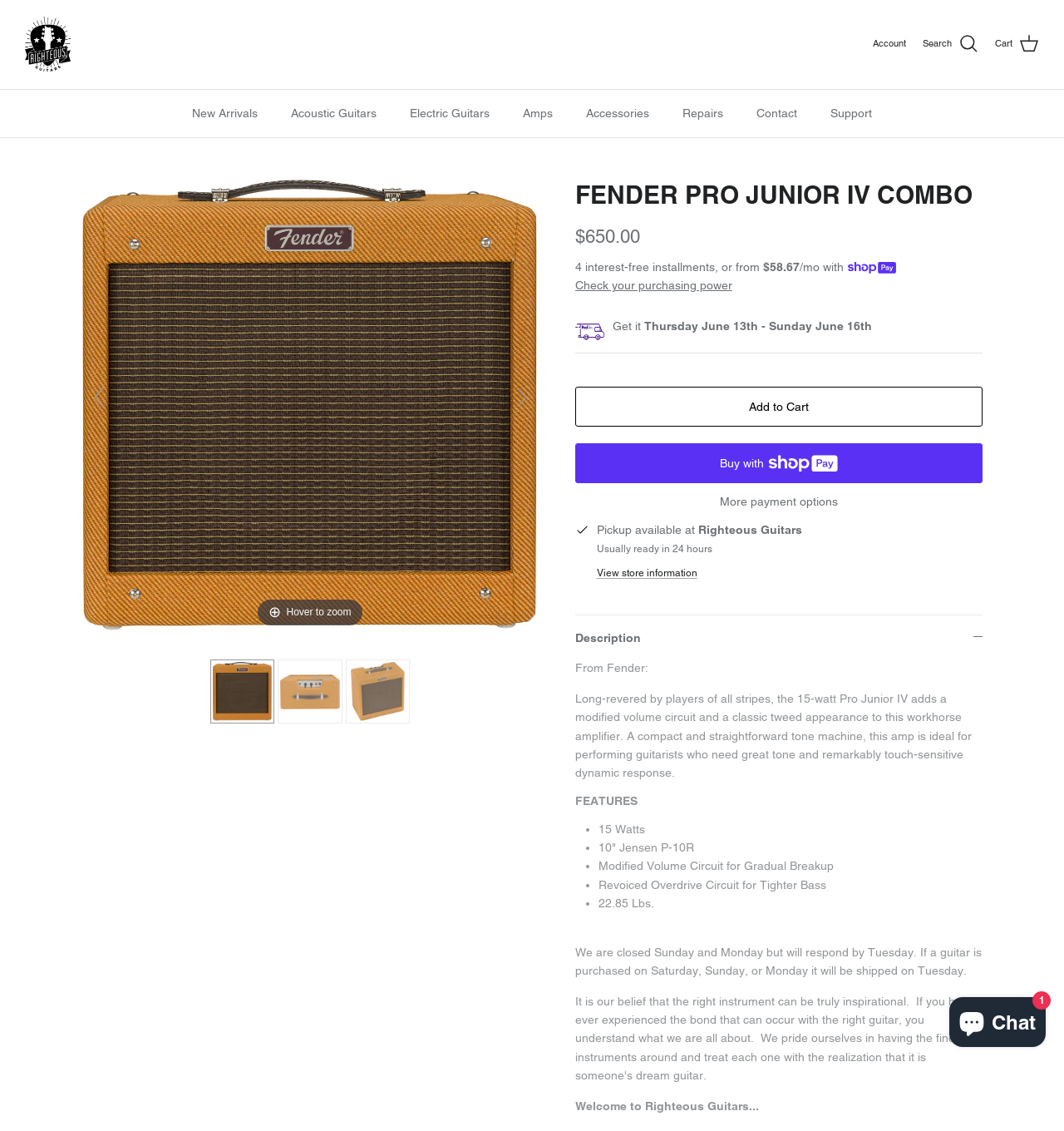Can you specify the bounding box coordinates for the region that should be clicked to fulfill this instruction: "Check your purchasing power".

[0.54, 0.244, 0.688, 0.261]